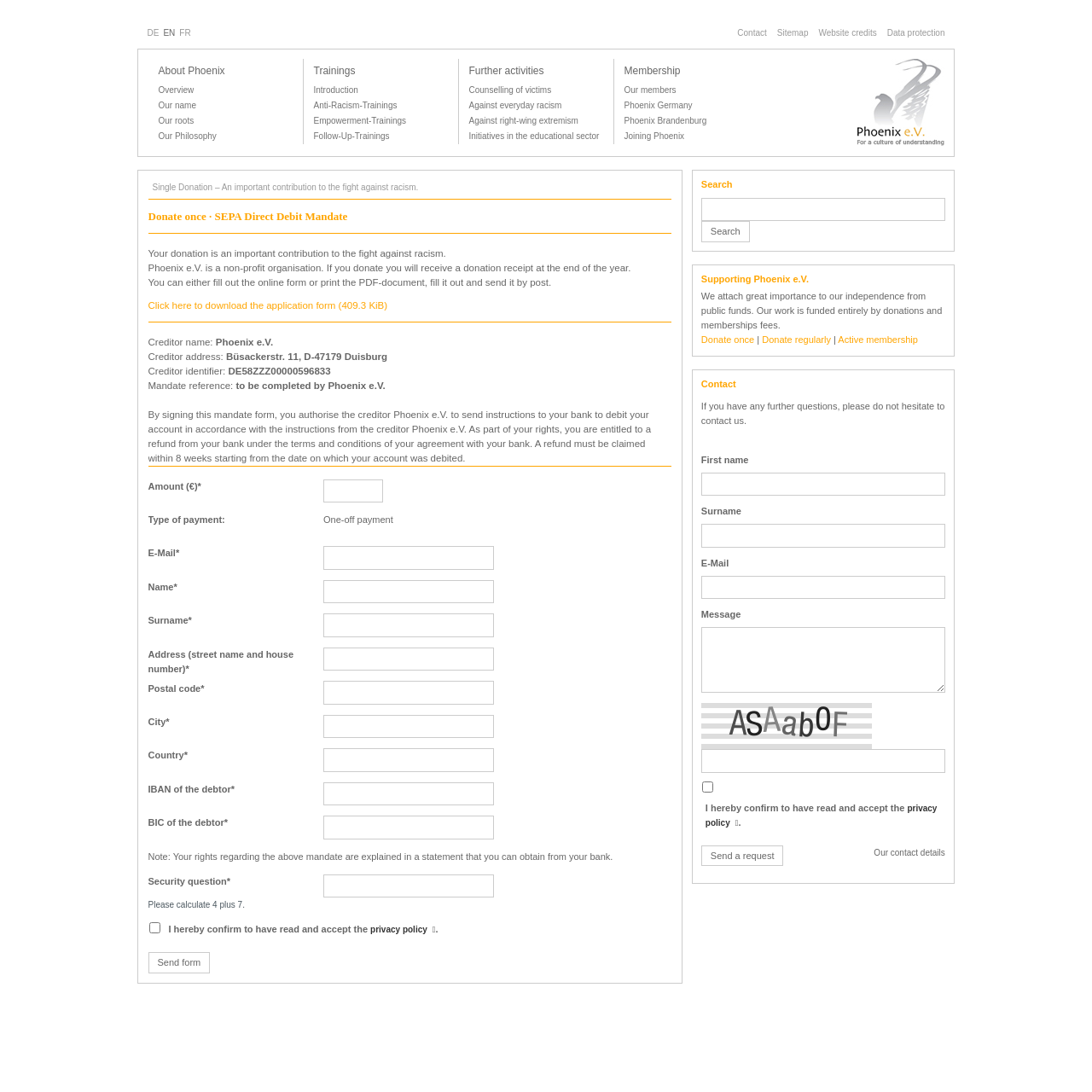What is required to complete the donation?
Craft a detailed and extensive response to the question.

To complete the donation, the user needs to provide personal information such as name, surname, address, and email, as well as payment information including IBAN and BIC of the debtor, and also accept the privacy policy.